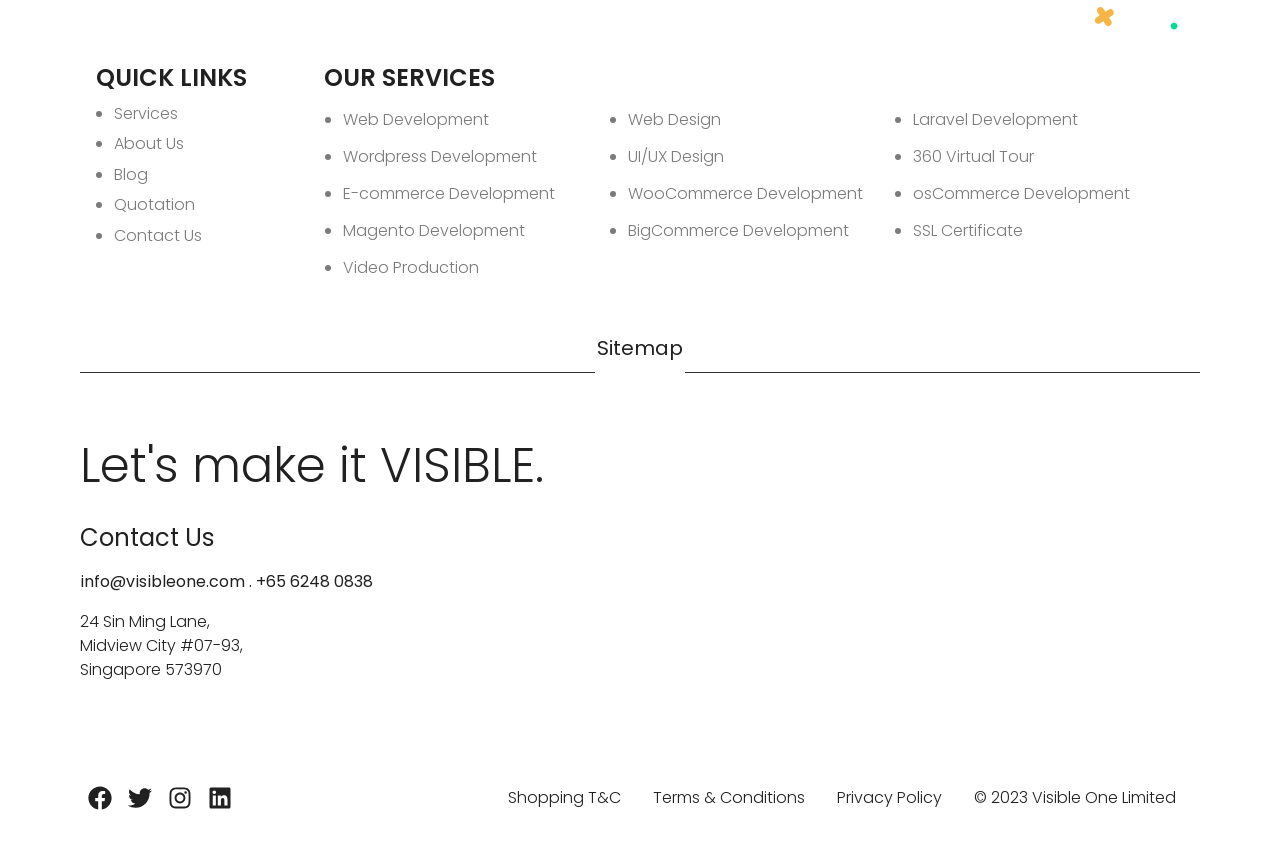Pinpoint the bounding box coordinates of the clickable element to carry out the following instruction: "View Sitemap."

[0.466, 0.393, 0.534, 0.426]